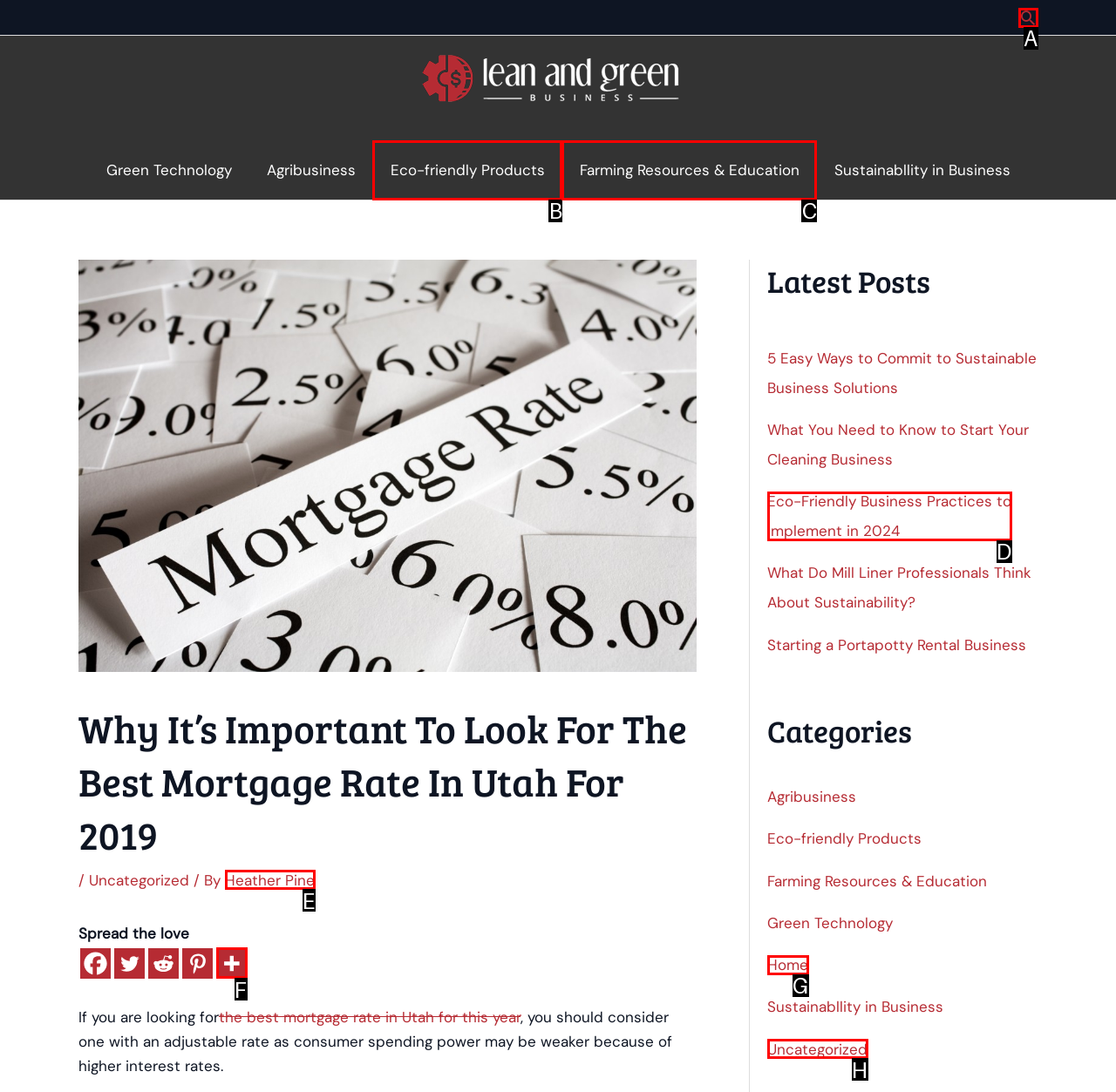Find the option that aligns with: Uncategorized
Provide the letter of the corresponding option.

H